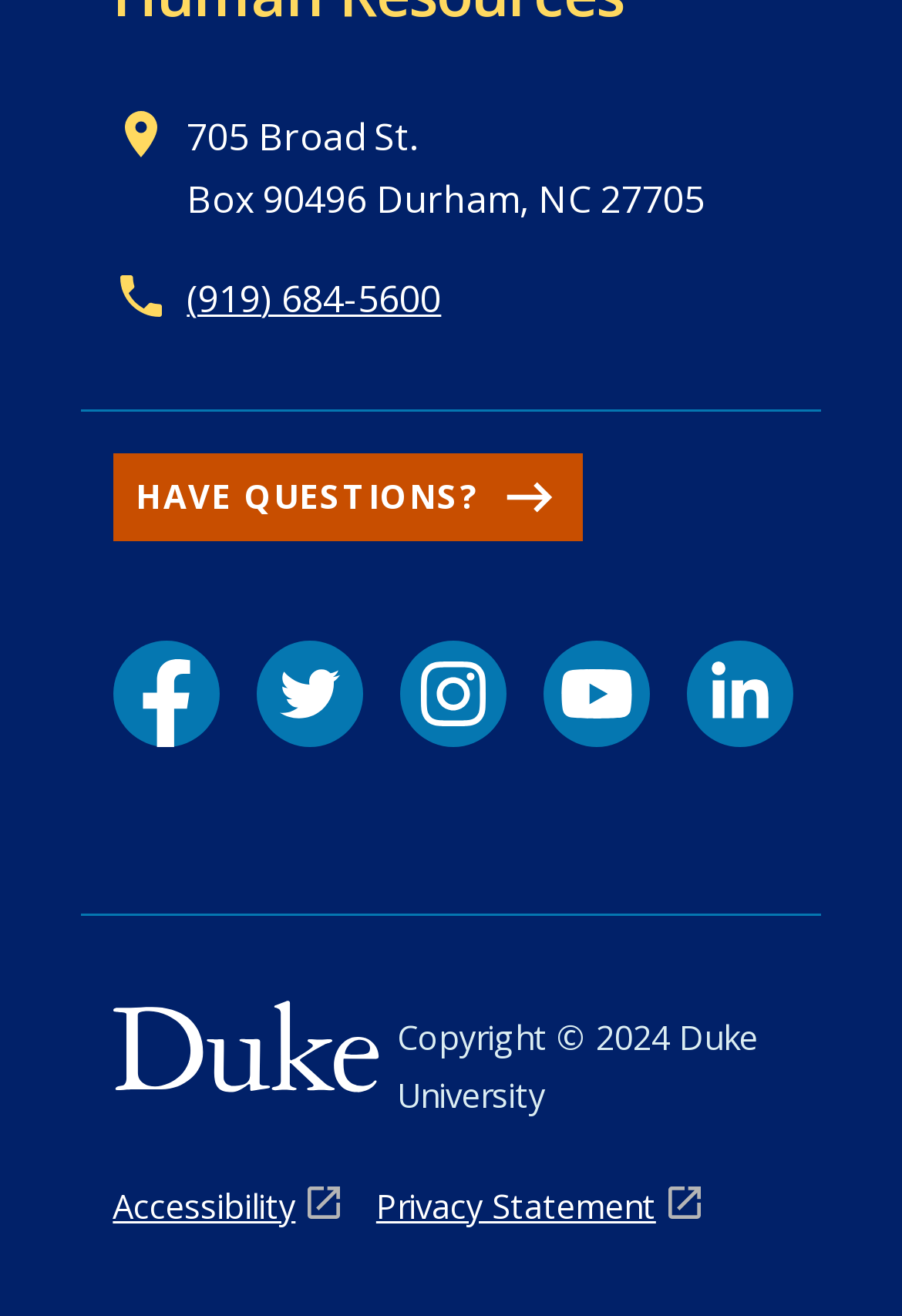Determine the bounding box coordinates for the clickable element to execute this instruction: "Check the Duke University link". Provide the coordinates as four float numbers between 0 and 1, i.e., [left, top, right, bottom].

[0.125, 0.758, 0.419, 0.865]